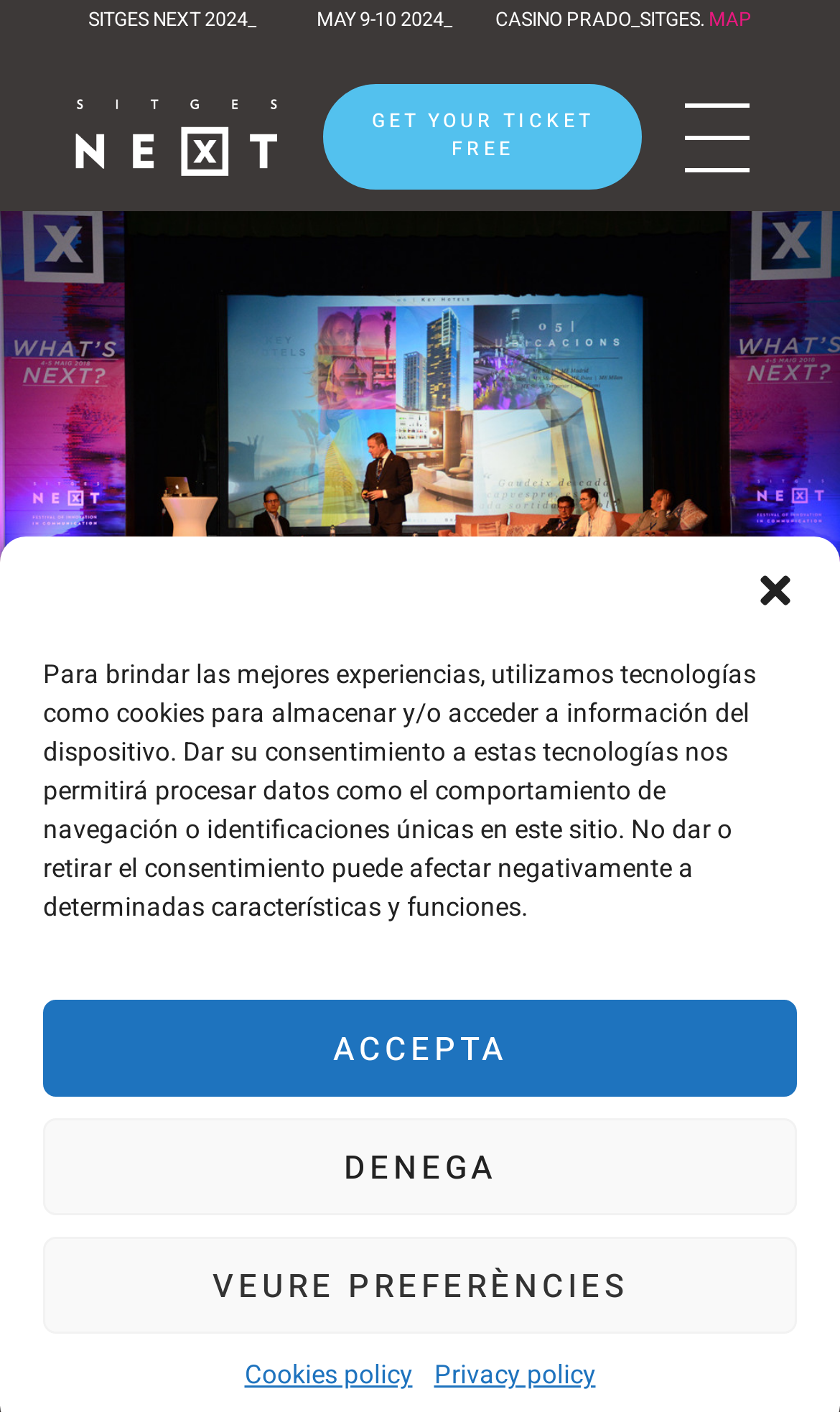Given the description: "GET YOUR TICKET FREE", determine the bounding box coordinates of the UI element. The coordinates should be formatted as four float numbers between 0 and 1, [left, top, right, bottom].

[0.385, 0.059, 0.765, 0.134]